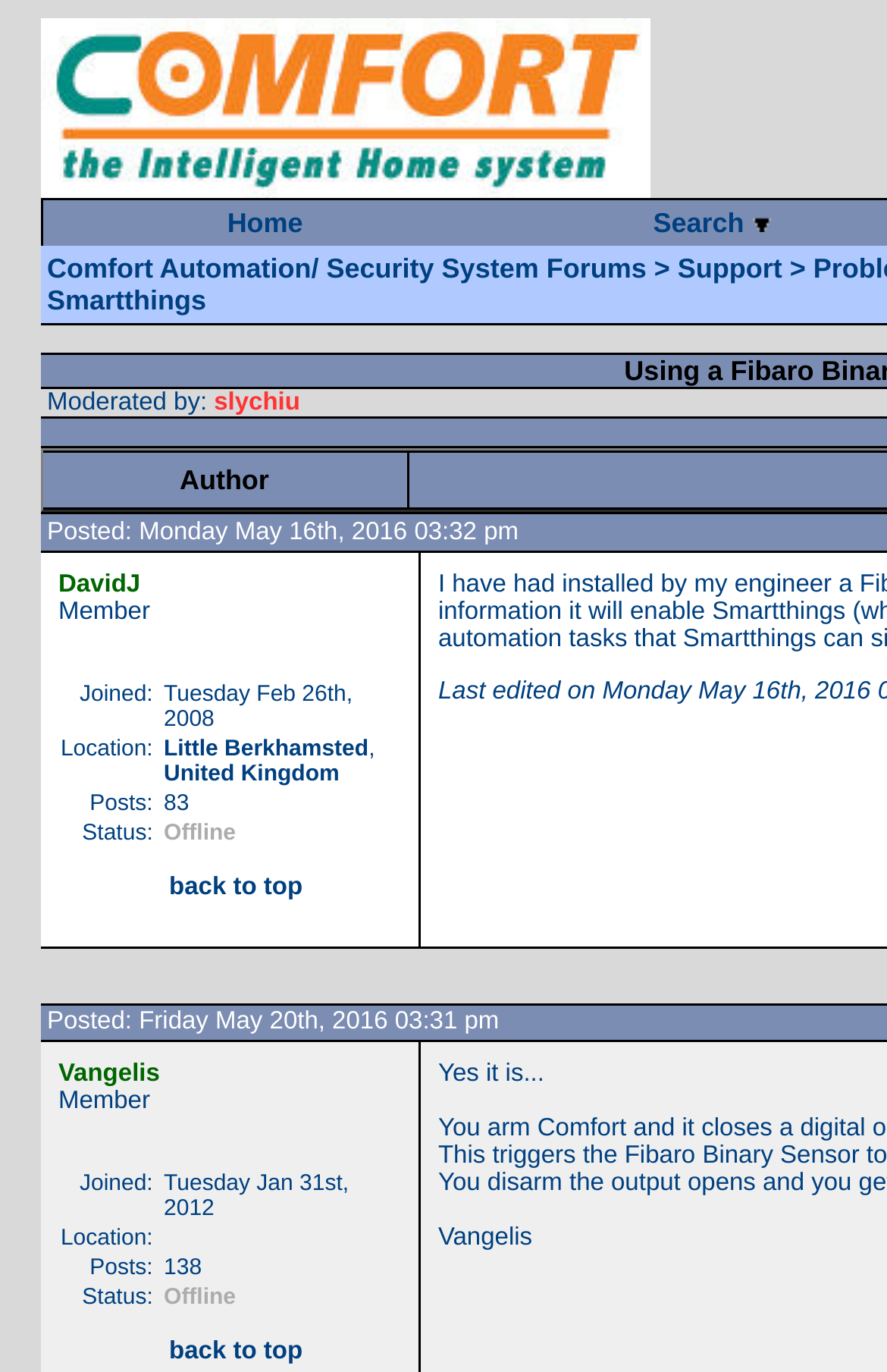Give a one-word or short phrase answer to the question: 
Who is the moderator of the forum?

slychiu